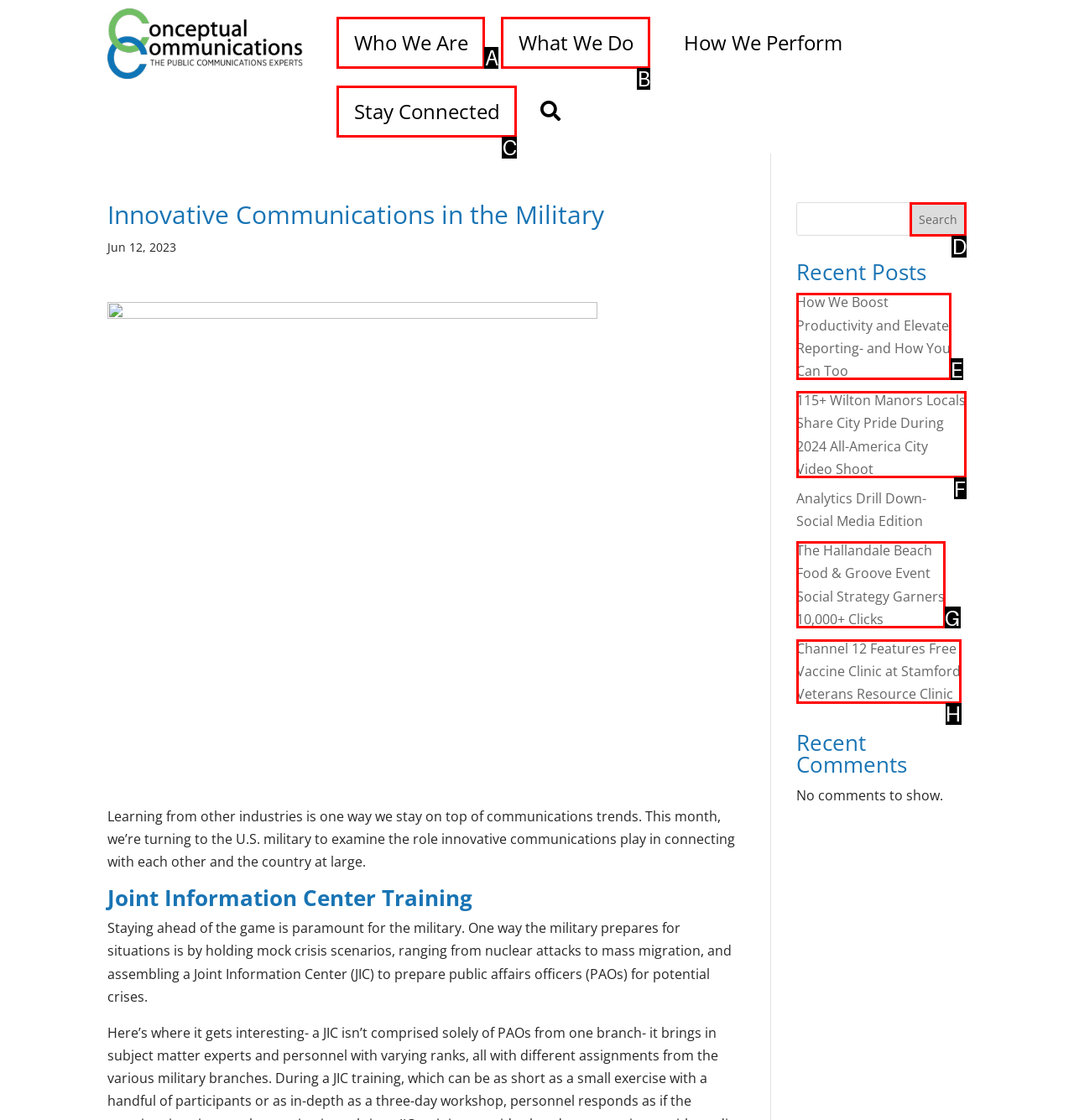Identify the option that corresponds to the description: Search. Provide only the letter of the option directly.

D